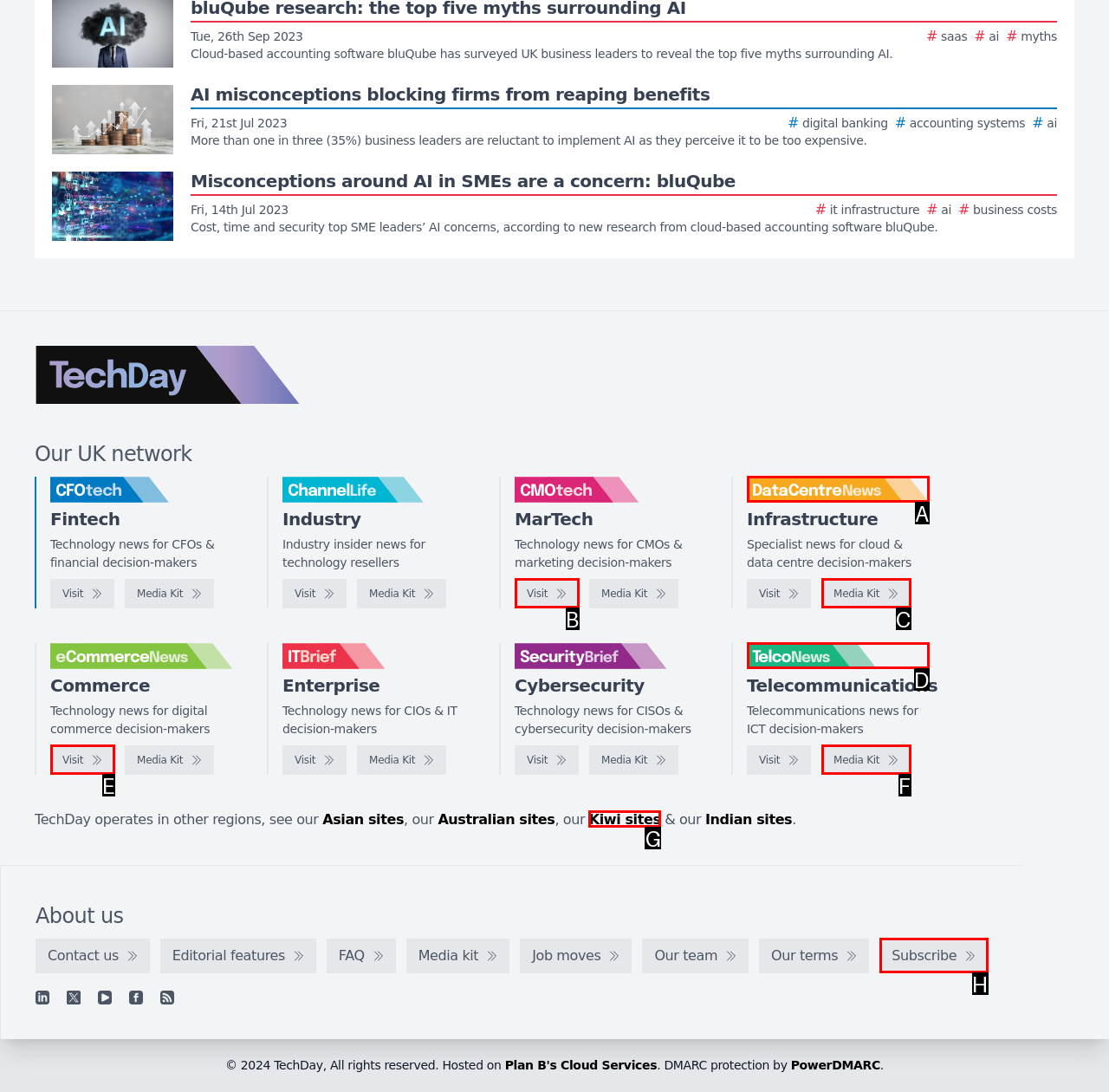Select the letter that corresponds to the UI element described as: Visit
Answer by providing the letter from the given choices.

E